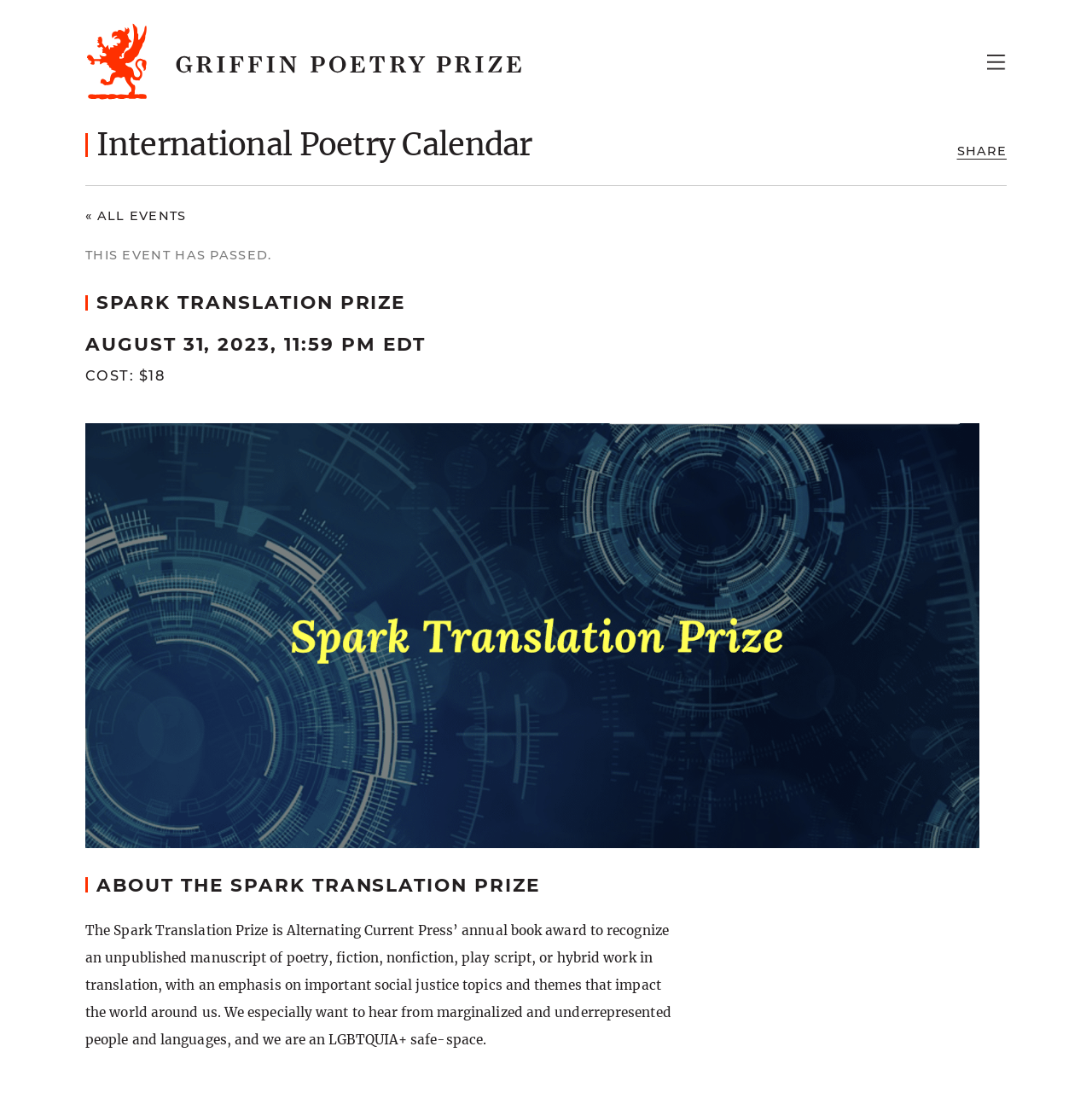Find the bounding box coordinates of the element to click in order to complete this instruction: "Learn about 'Rugiet Ready Reviews'". The bounding box coordinates must be four float numbers between 0 and 1, denoted as [left, top, right, bottom].

None